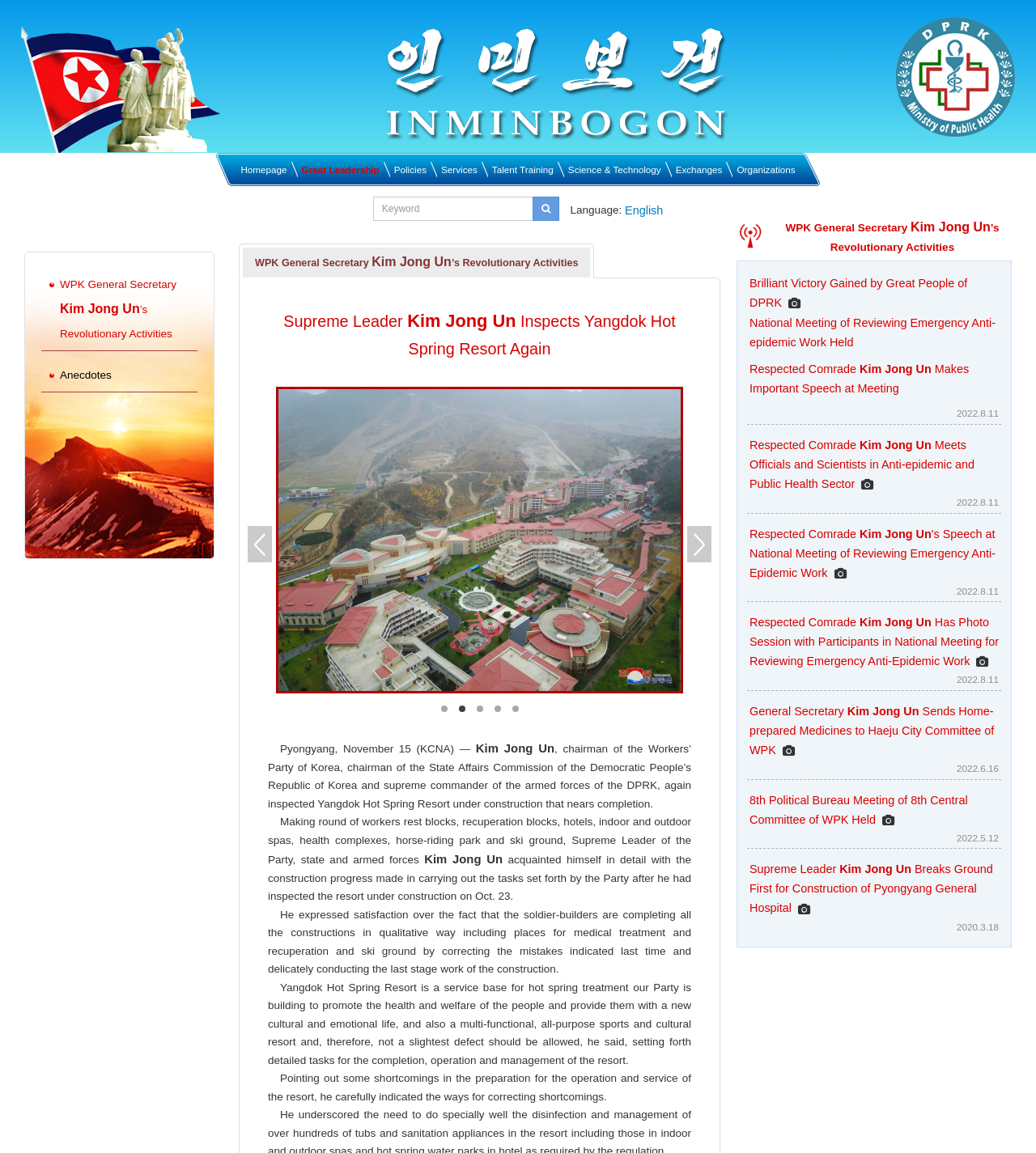Show the bounding box coordinates of the region that should be clicked to follow the instruction: "Click on the 'Published' link."

None